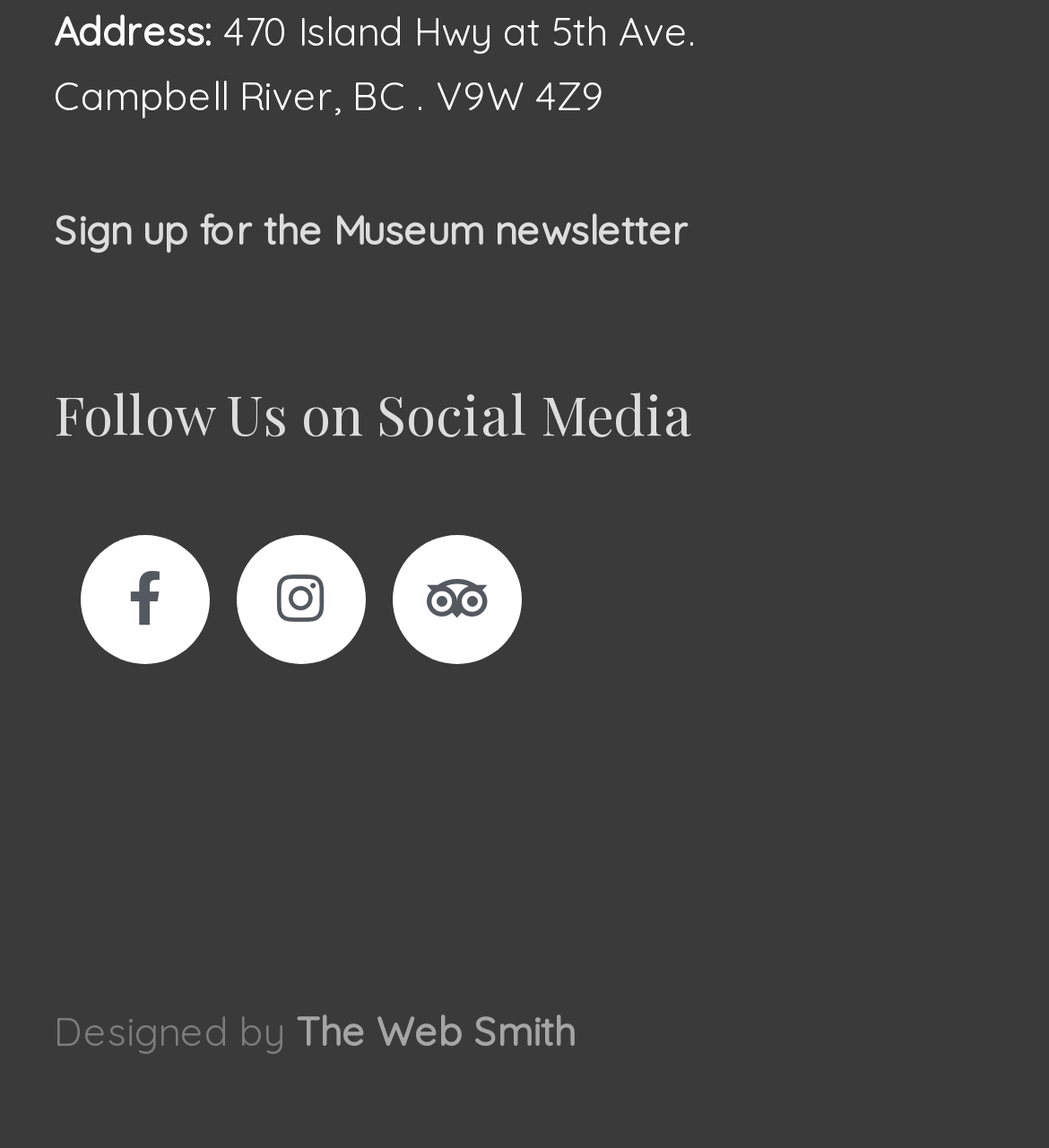Using the format (top-left x, top-left y, bottom-right x, bottom-right y), and given the element description, identify the bounding box coordinates within the screenshot: The Web Smith

[0.282, 0.877, 0.549, 0.921]